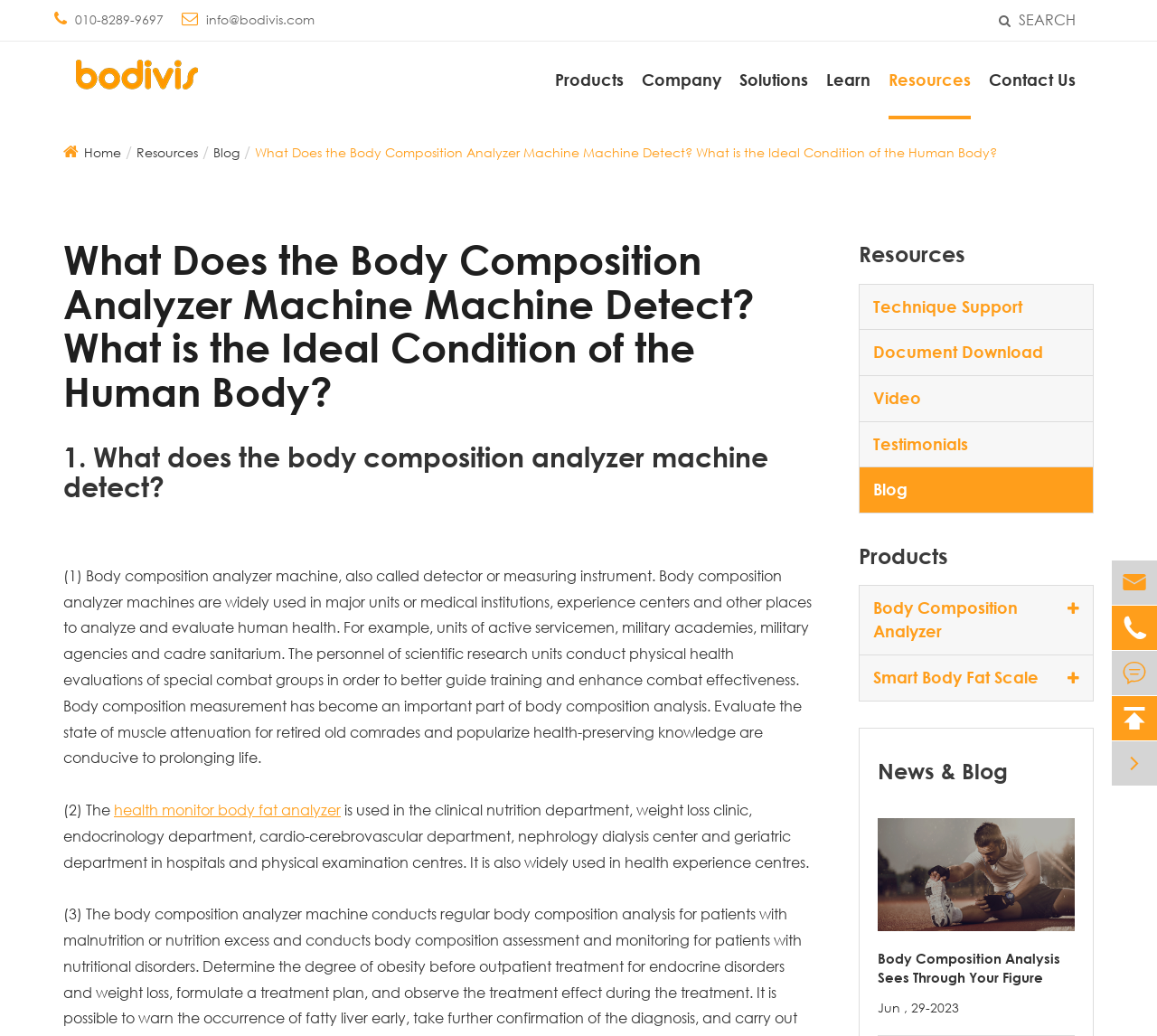Find the bounding box coordinates for the HTML element described in this sentence: "Smart Body Fat Scale". Provide the coordinates as four float numbers between 0 and 1, in the format [left, top, right, bottom].

[0.743, 0.633, 0.945, 0.676]